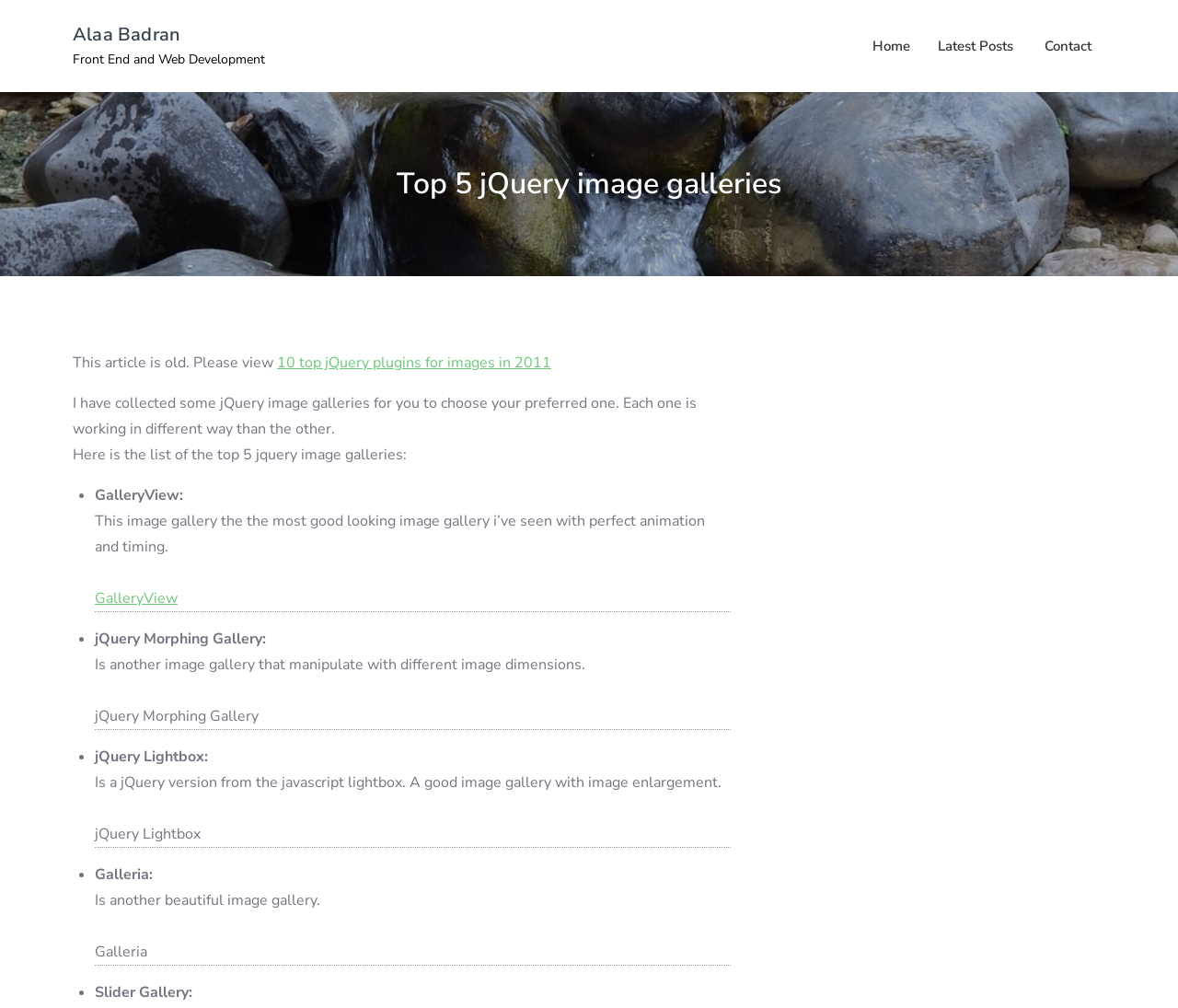What is the author's name?
Please respond to the question thoroughly and include all relevant details.

The author's name is mentioned in the heading 'Alaa Badran' at the top of the webpage, which is also a link.